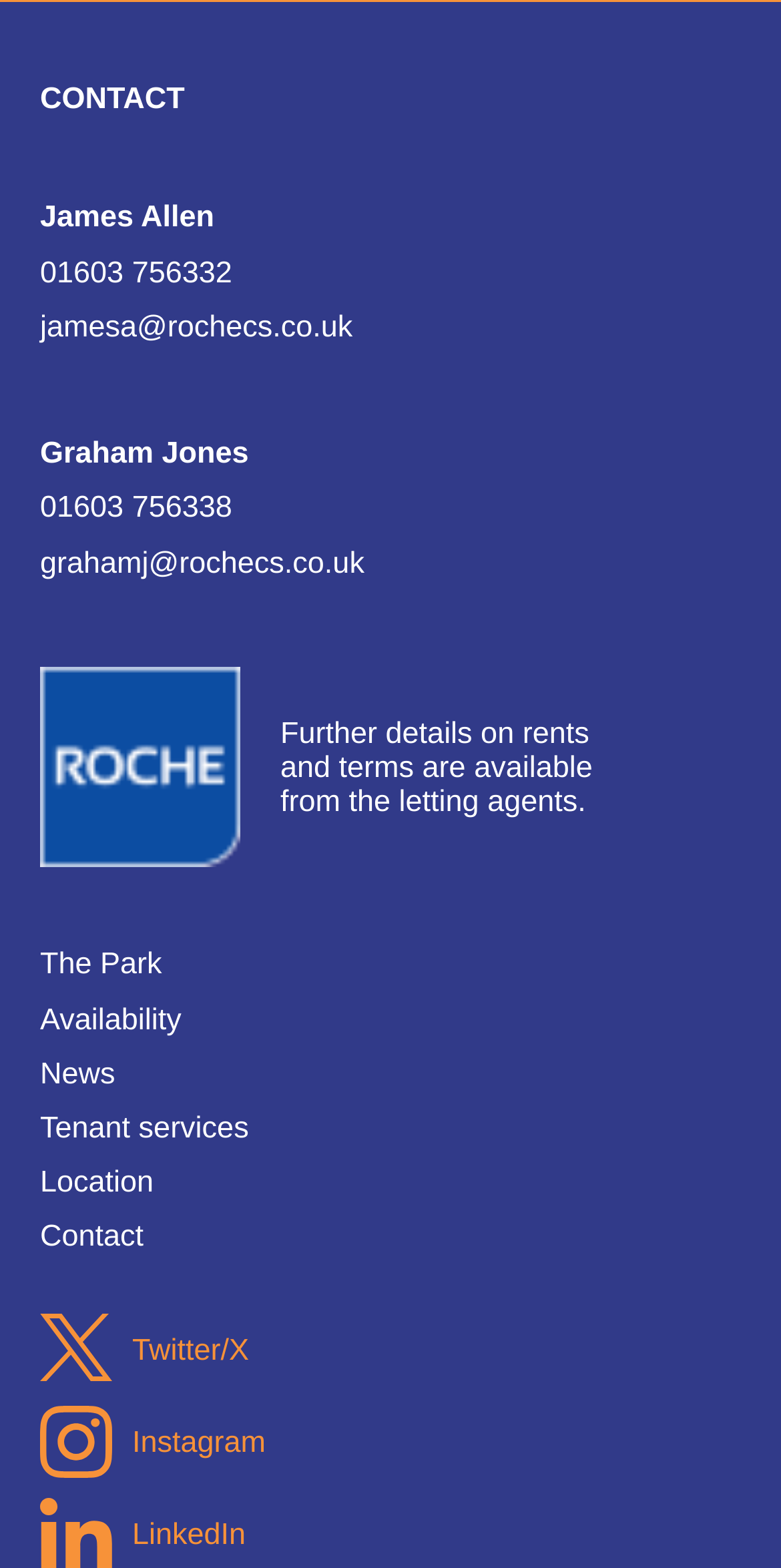Find the bounding box coordinates of the element to click in order to complete this instruction: "Call James Allen". The bounding box coordinates must be four float numbers between 0 and 1, denoted as [left, top, right, bottom].

[0.051, 0.161, 0.949, 0.189]